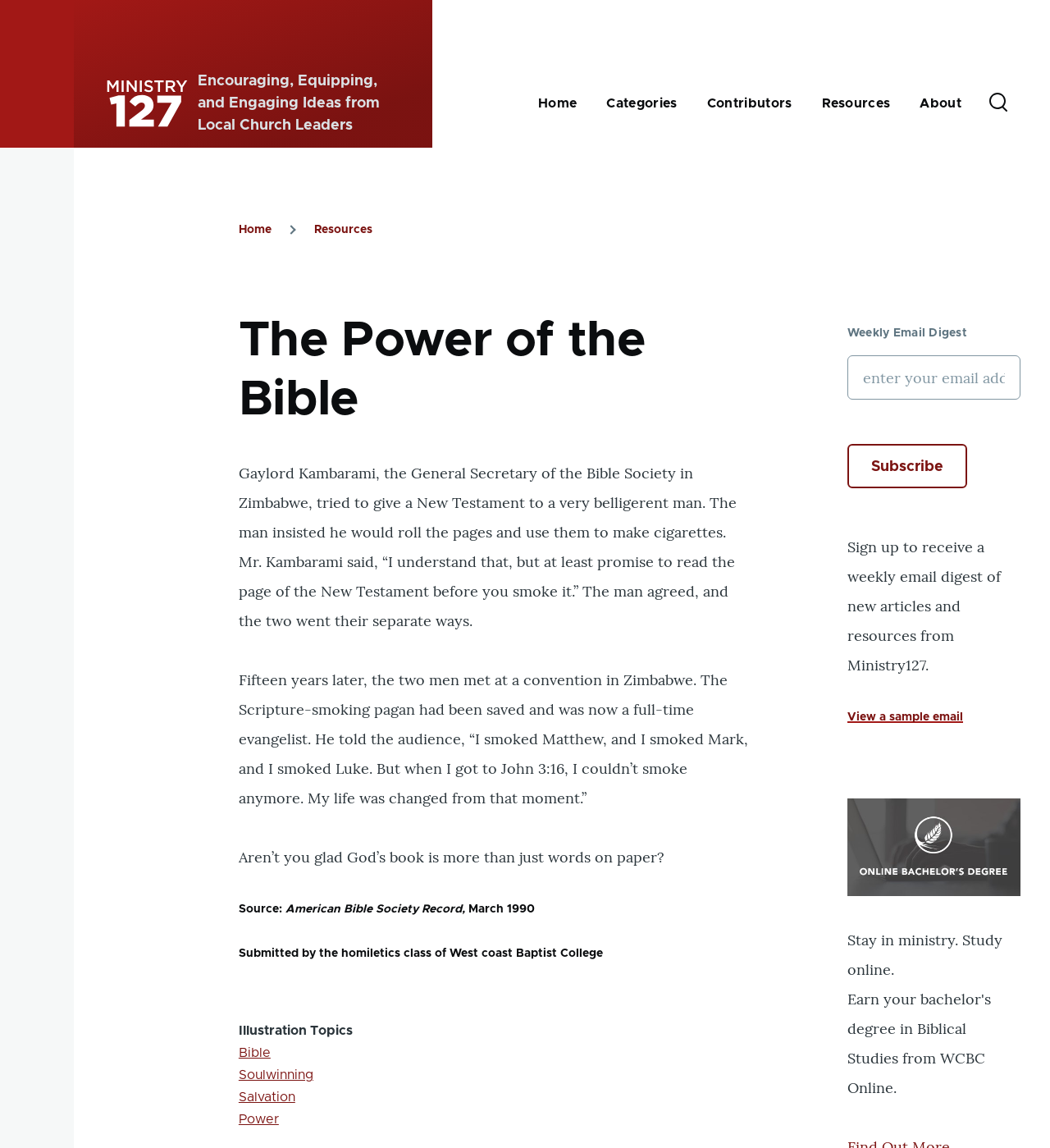Find and indicate the bounding box coordinates of the region you should select to follow the given instruction: "Subscribe to weekly email digest".

[0.807, 0.387, 0.921, 0.425]